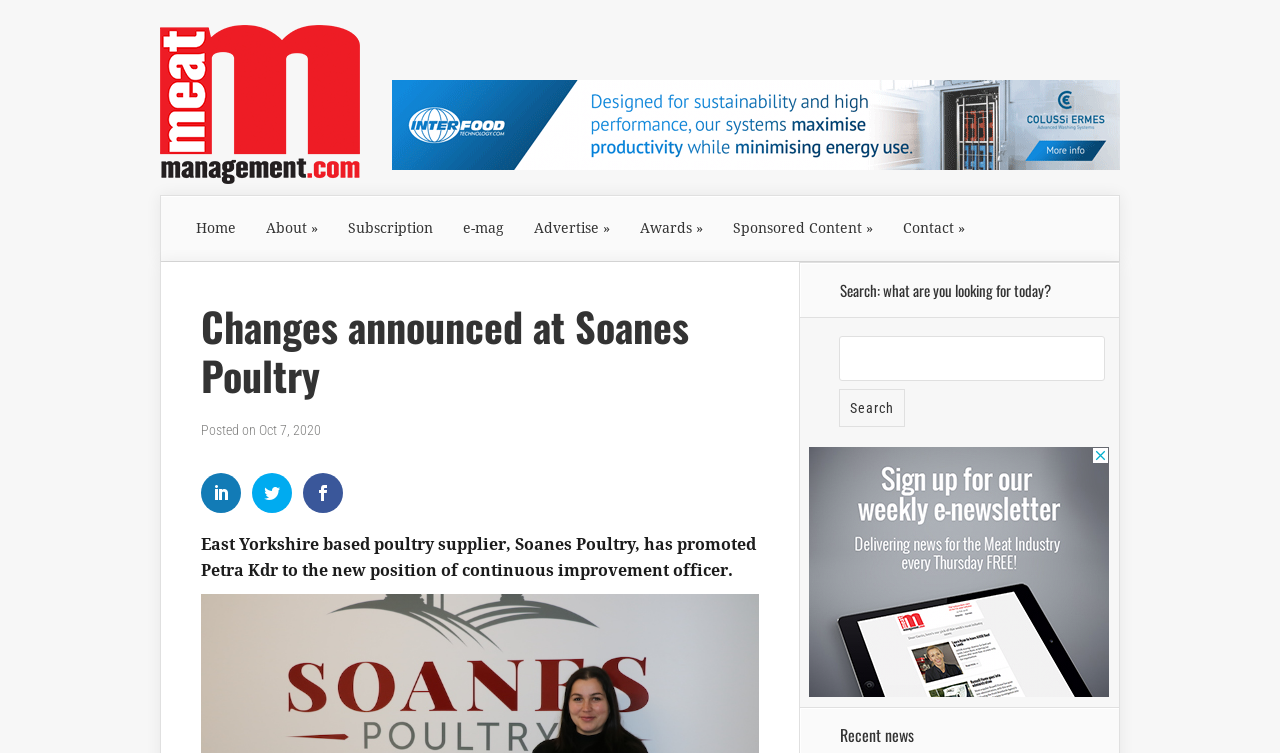Please specify the bounding box coordinates for the clickable region that will help you carry out the instruction: "Contact the website".

[0.694, 0.26, 0.766, 0.348]